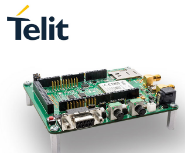Analyze the image and deliver a detailed answer to the question: What type of connectivity does the kit feature?

According to the caption, the development kit features built-in cellular connectivity, which enables developers to manage and connect their IoT projects effectively.